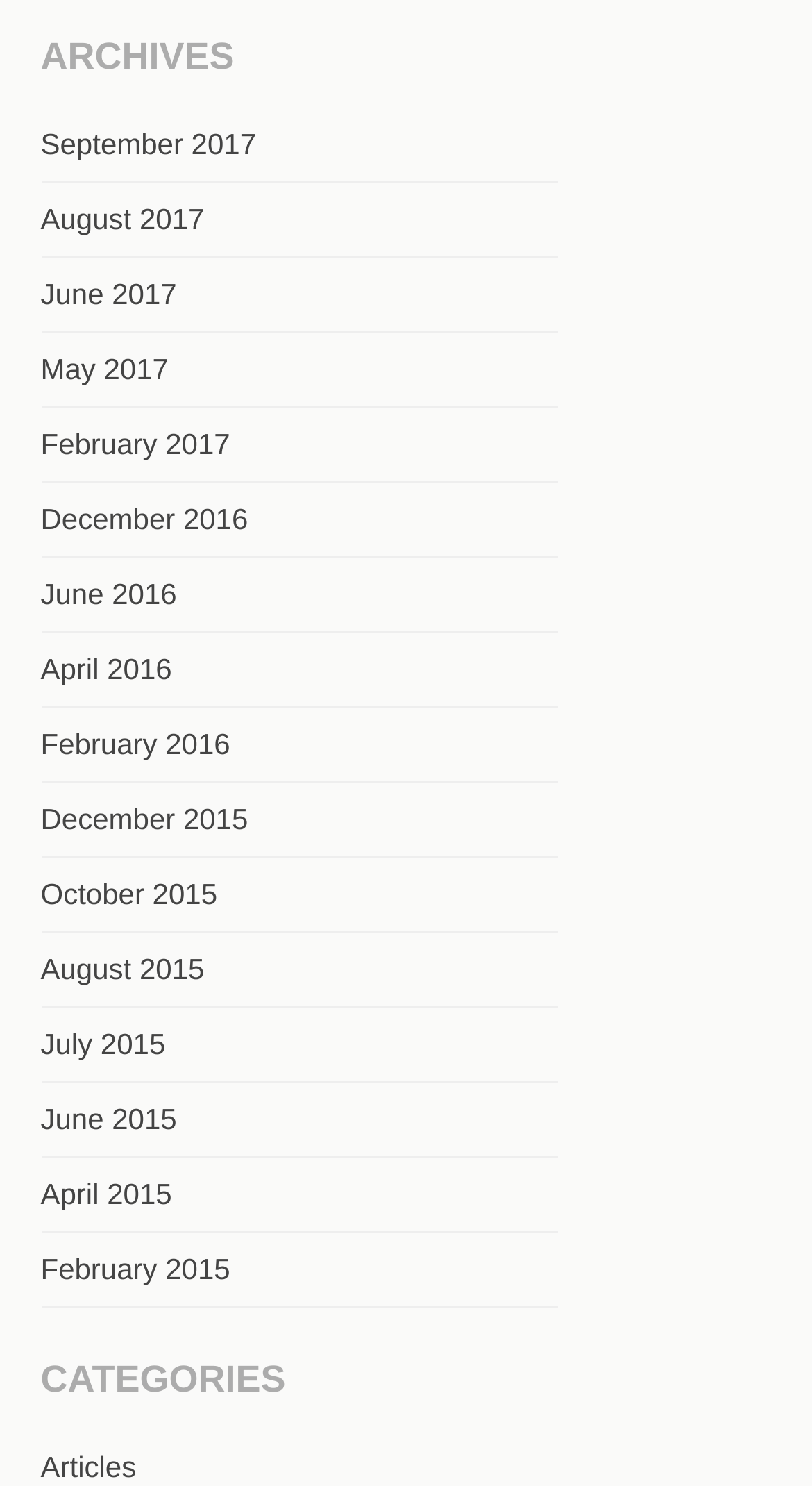Please identify the bounding box coordinates of the element on the webpage that should be clicked to follow this instruction: "view archives for September 2017". The bounding box coordinates should be given as four float numbers between 0 and 1, formatted as [left, top, right, bottom].

[0.05, 0.085, 0.315, 0.107]